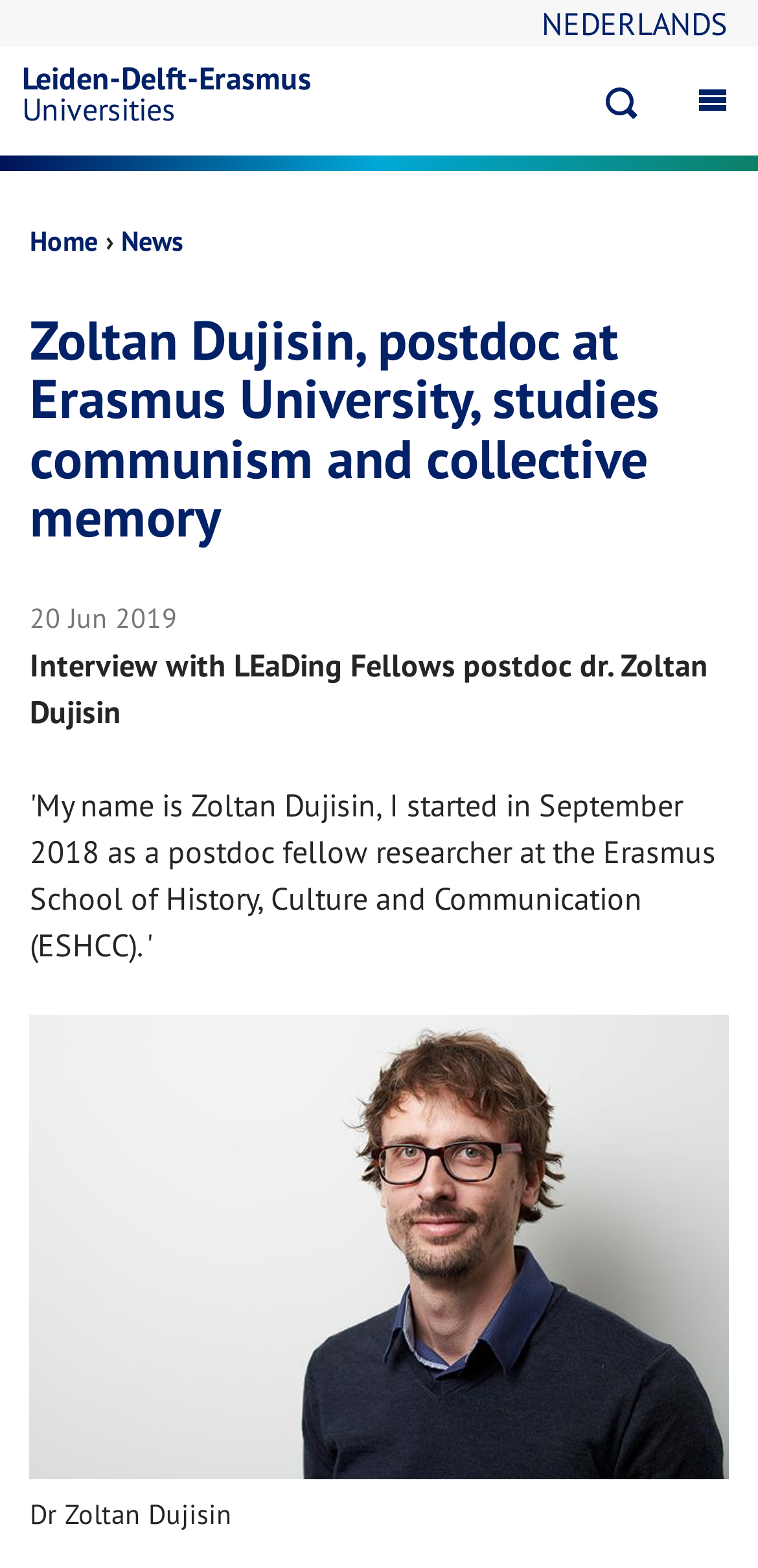Provide the bounding box coordinates of the HTML element this sentence describes: "Open search".

[0.759, 0.048, 0.881, 0.081]